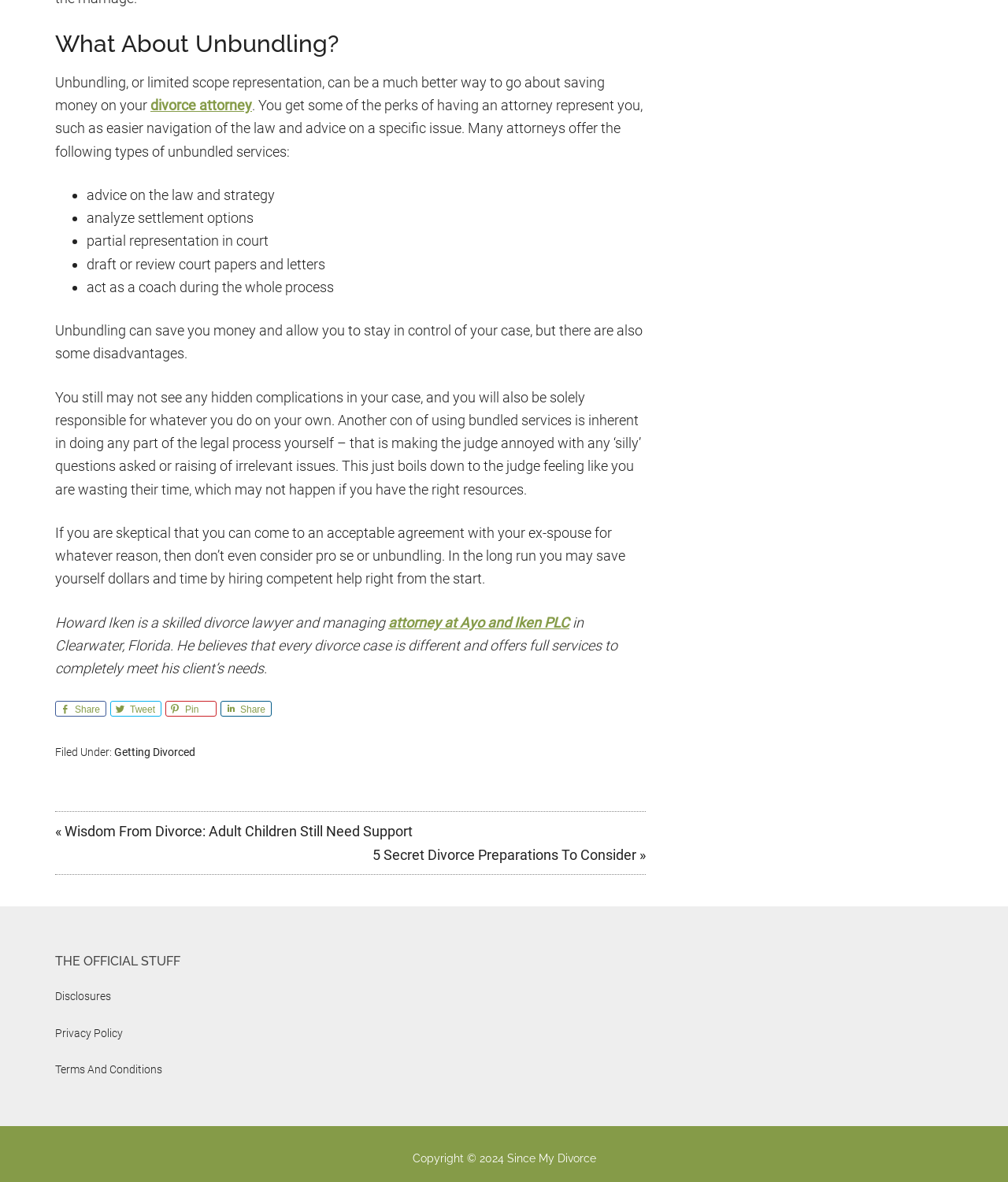What is the copyright year of the website? Using the information from the screenshot, answer with a single word or phrase.

2024